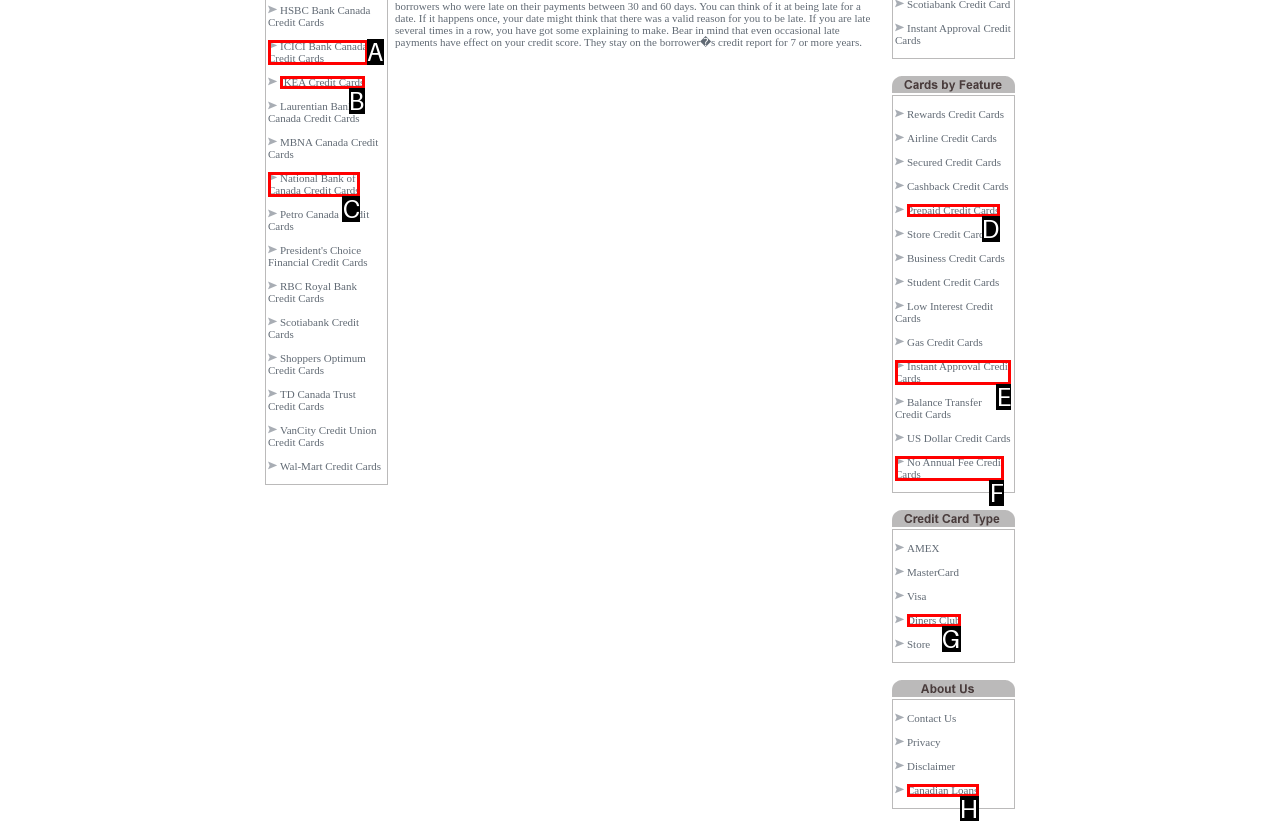Identify the option that corresponds to the description: Canadian Loans 
Provide the letter of the matching option from the available choices directly.

H